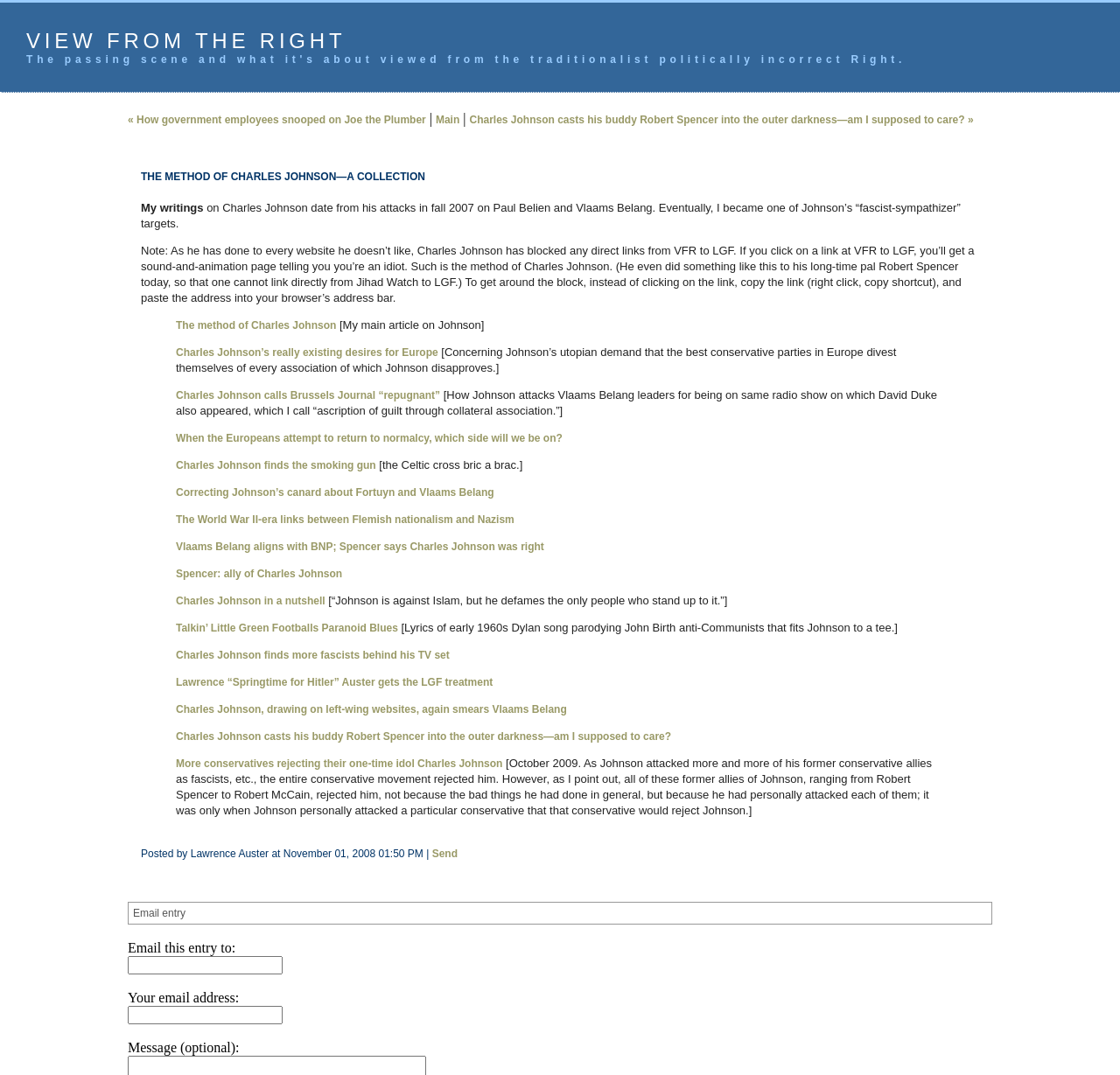Determine the bounding box coordinates of the target area to click to execute the following instruction: "Enter email address in the textbox."

[0.114, 0.936, 0.252, 0.953]